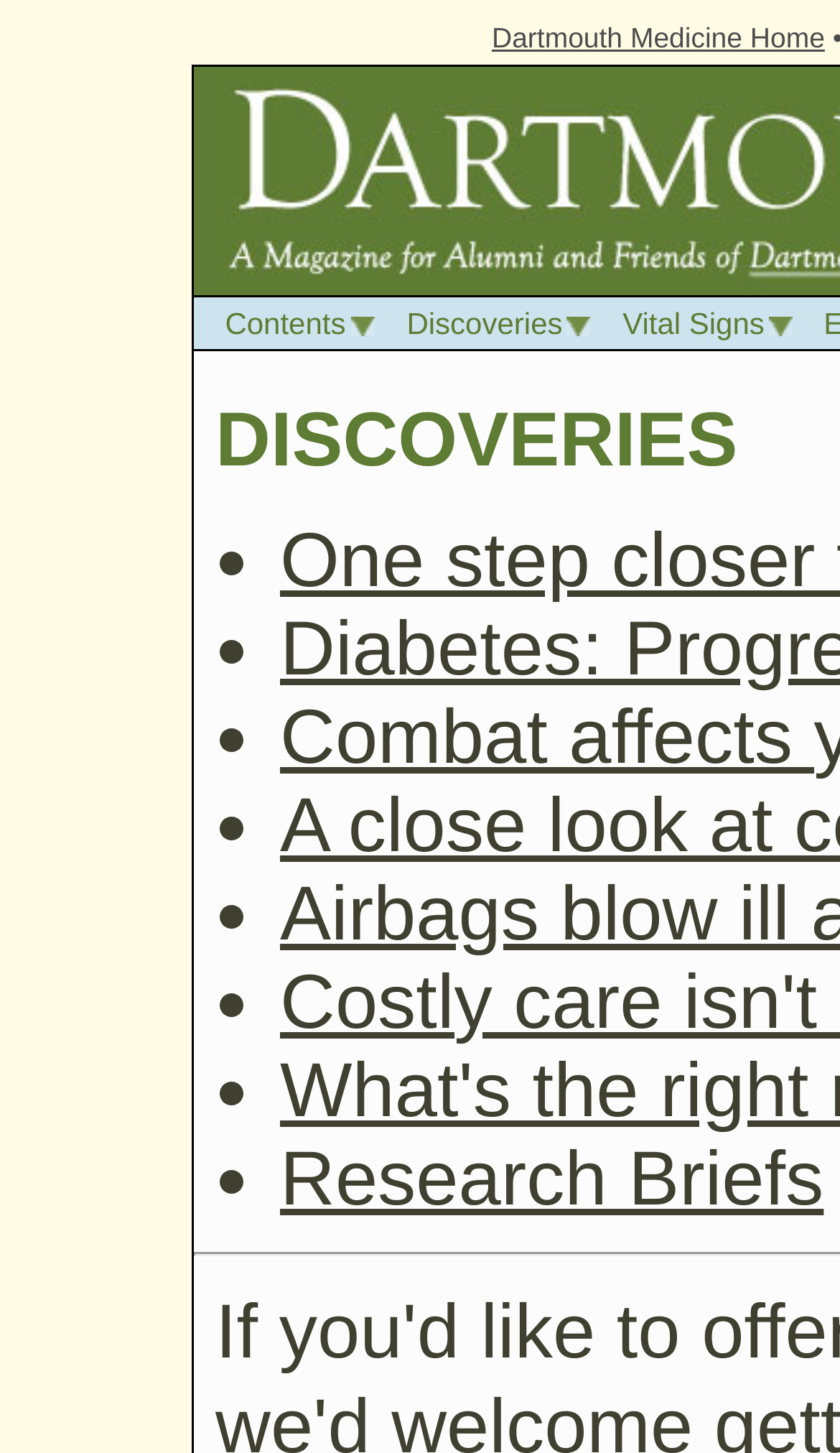Determine the bounding box coordinates of the UI element that matches the following description: "Dartmouth Medicine Home". The coordinates should be four float numbers between 0 and 1 in the format [left, top, right, bottom].

[0.585, 0.015, 0.982, 0.037]